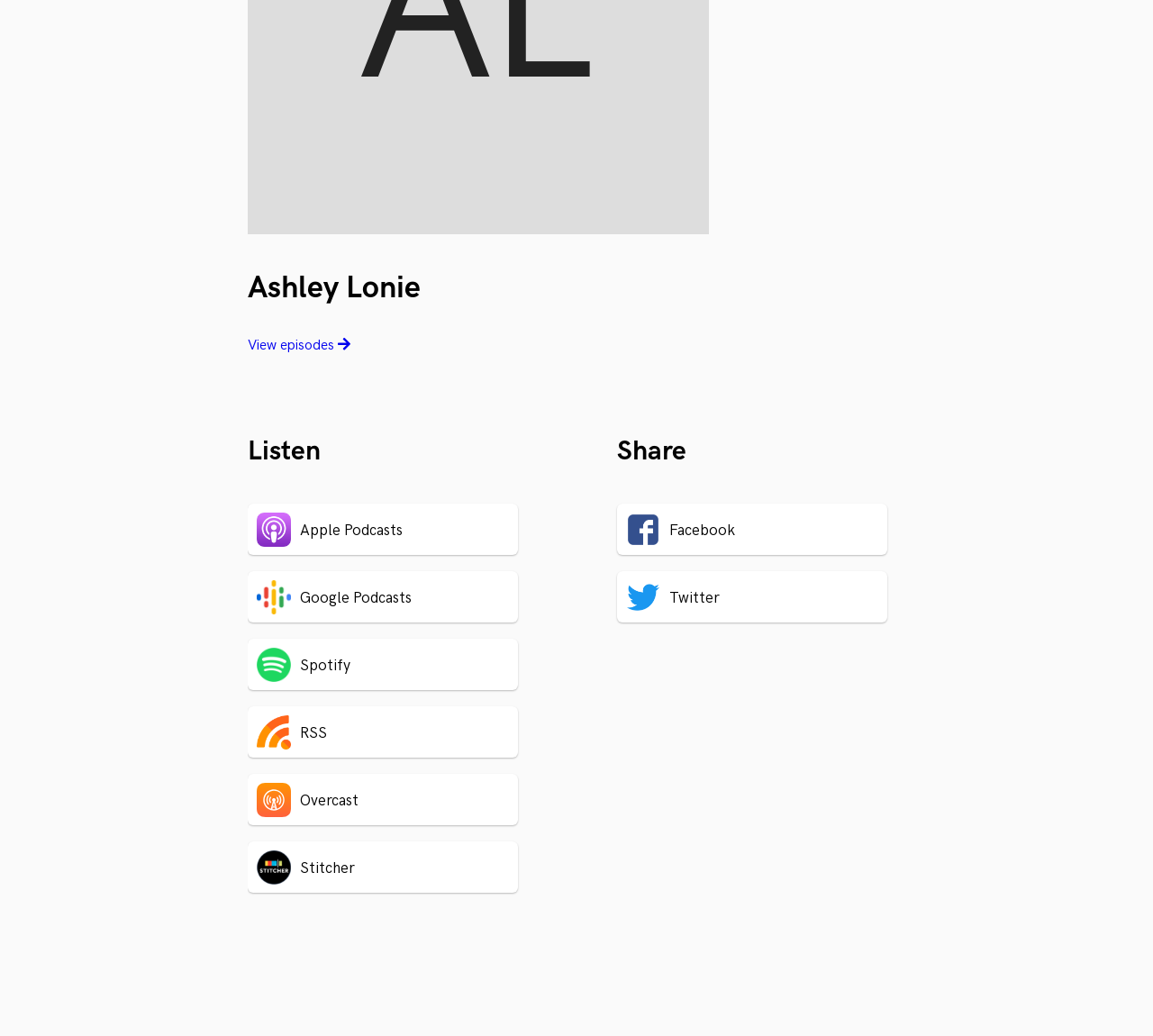By analyzing the image, answer the following question with a detailed response: How many ways are there to share?

The number of ways to share is obtained by counting the link elements under the 'Share' heading, which are 'Facebook' and 'Twitter'.